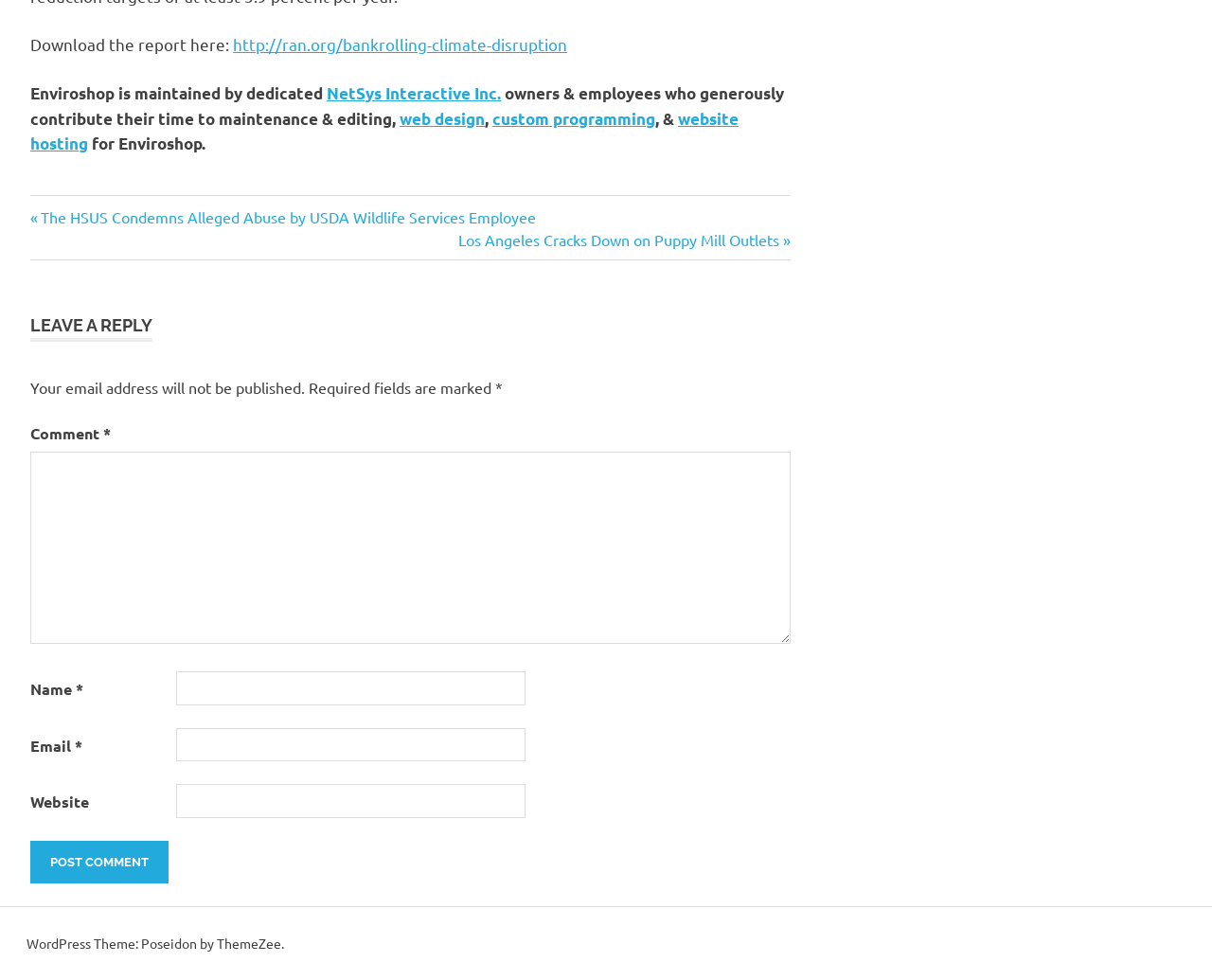Locate the bounding box coordinates of the UI element described by: "http://ran.org/bankrolling-climate-disruption". Provide the coordinates as four float numbers between 0 and 1, formatted as [left, top, right, bottom].

[0.192, 0.035, 0.468, 0.055]